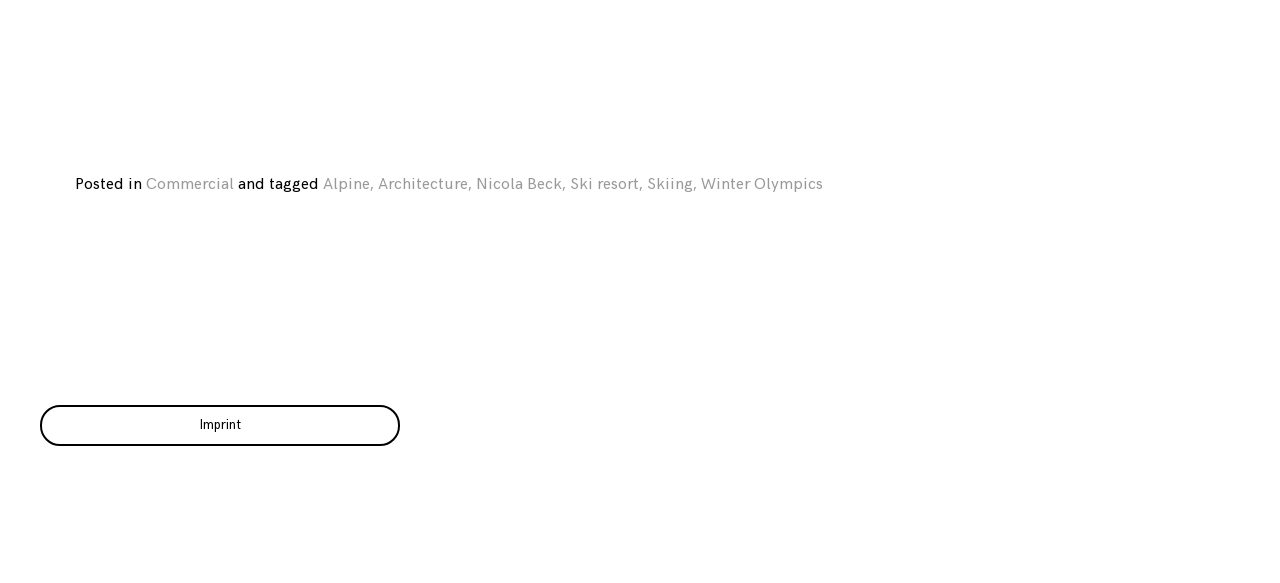What is the purpose of the link 'Imprint'?
Using the information from the image, answer the question thoroughly.

The link 'Imprint' is likely to provide imprint information, which is a common practice on websites to provide legal information about the website owner or publisher.